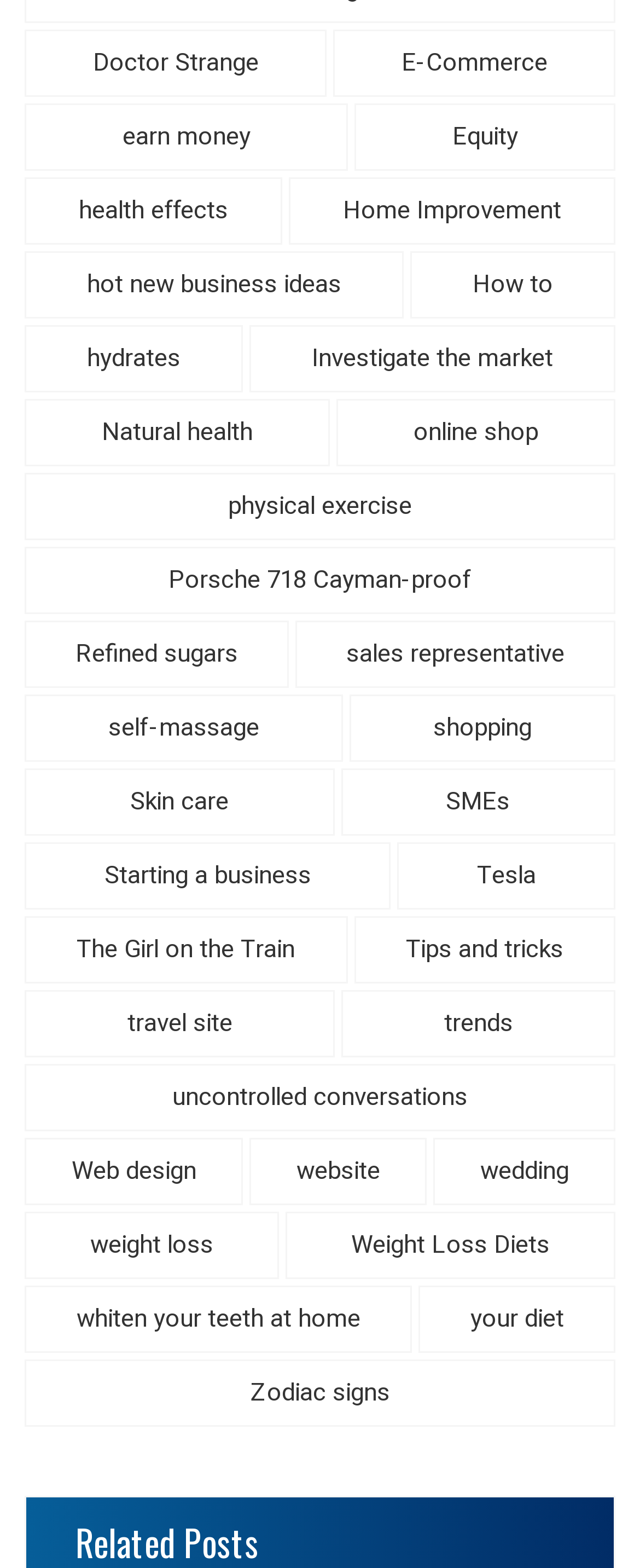Locate the bounding box coordinates of the area you need to click to fulfill this instruction: 'explore Engineering Management'. The coordinates must be in the form of four float numbers ranging from 0 to 1: [left, top, right, bottom].

None